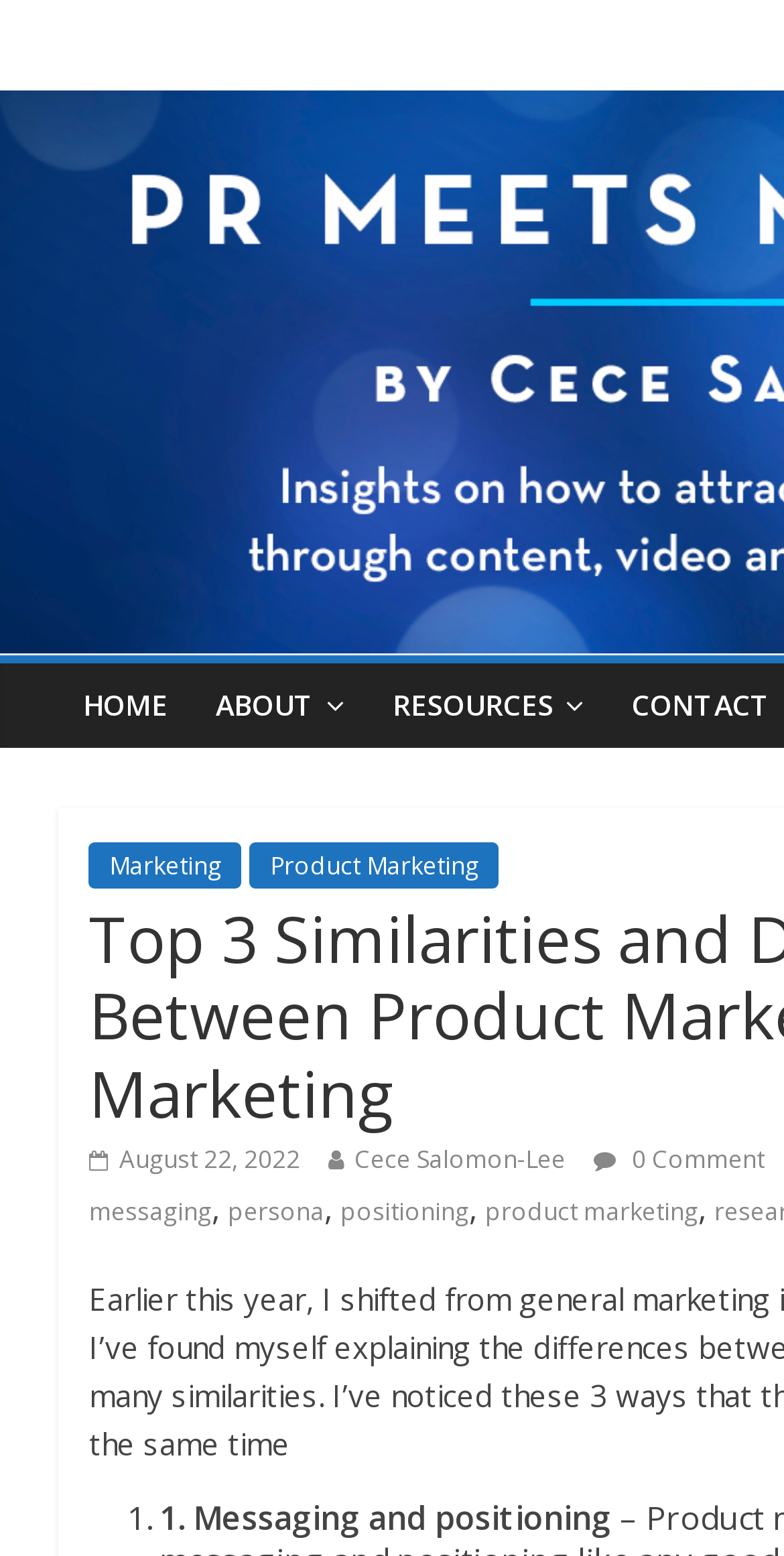Who is the author of the article?
Using the visual information, answer the question in a single word or phrase.

Cece Salomon-Lee